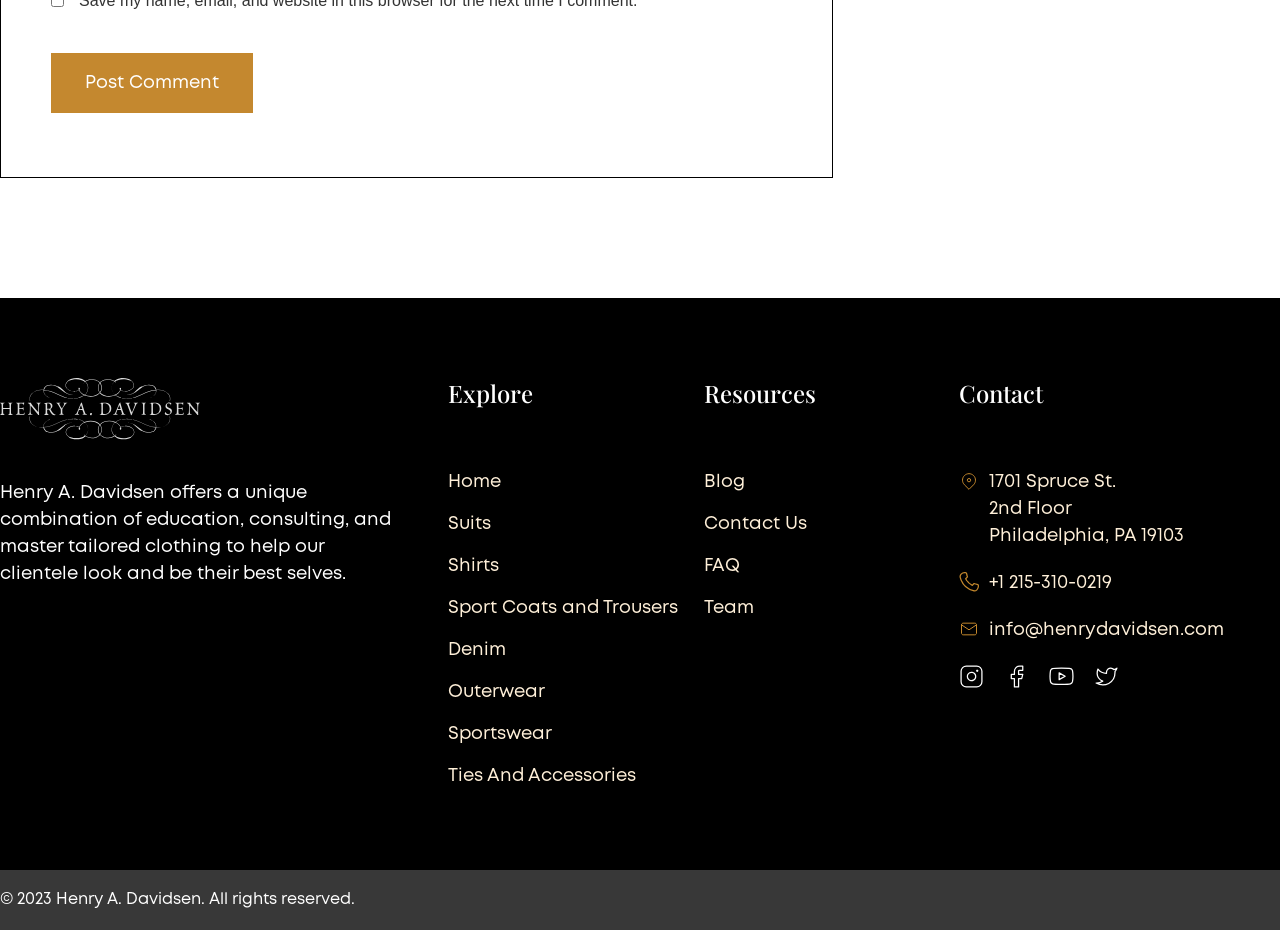Using the element description provided, determine the bounding box coordinates in the format (top-left x, top-left y, bottom-right x, bottom-right y). Ensure that all values are floating point numbers between 0 and 1. Element description: User guide

None